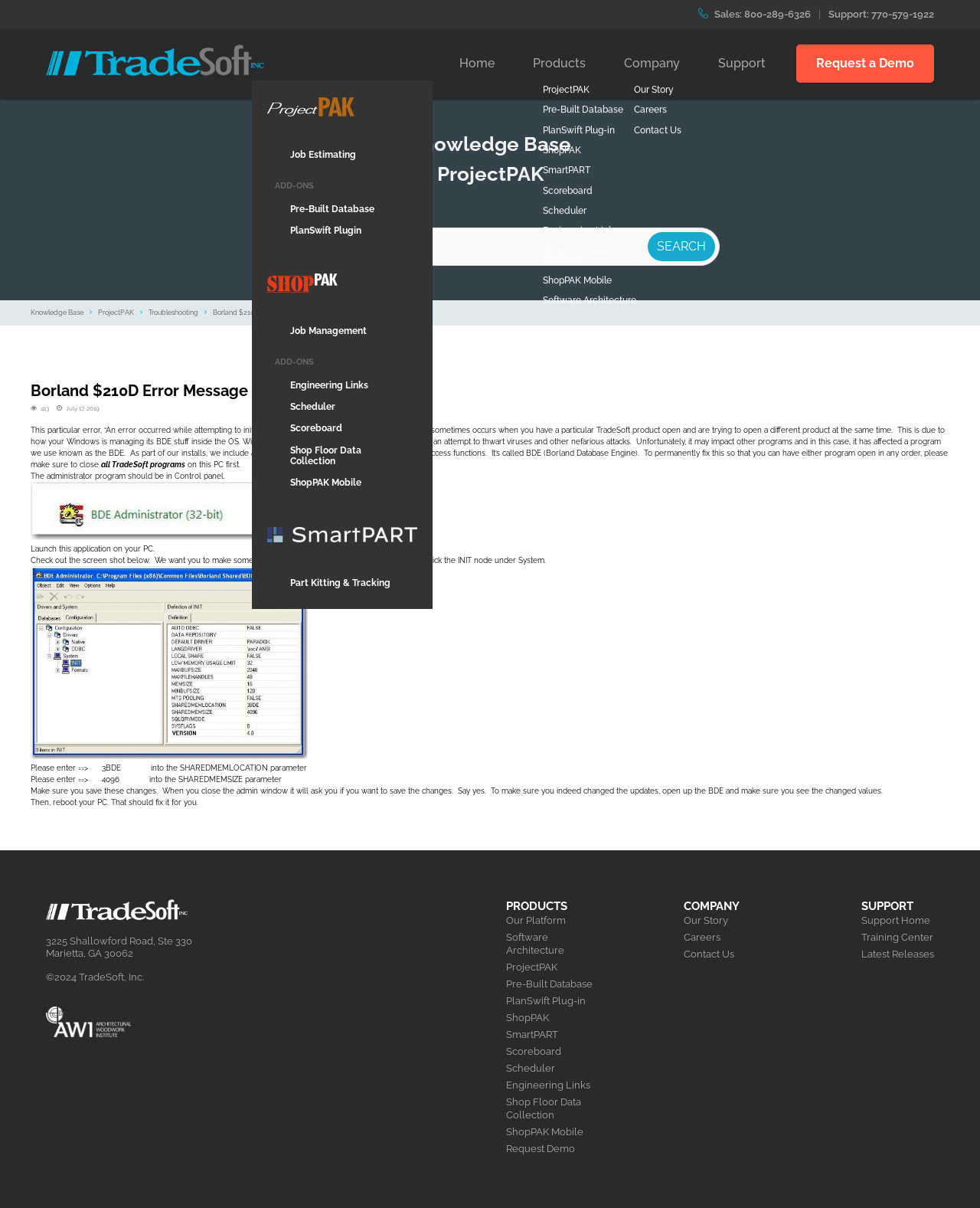Identify the bounding box coordinates for the element you need to click to achieve the following task: "Read Borland $210D Error Message". Provide the bounding box coordinates as four float numbers between 0 and 1, in the form [left, top, right, bottom].

[0.217, 0.256, 0.312, 0.262]